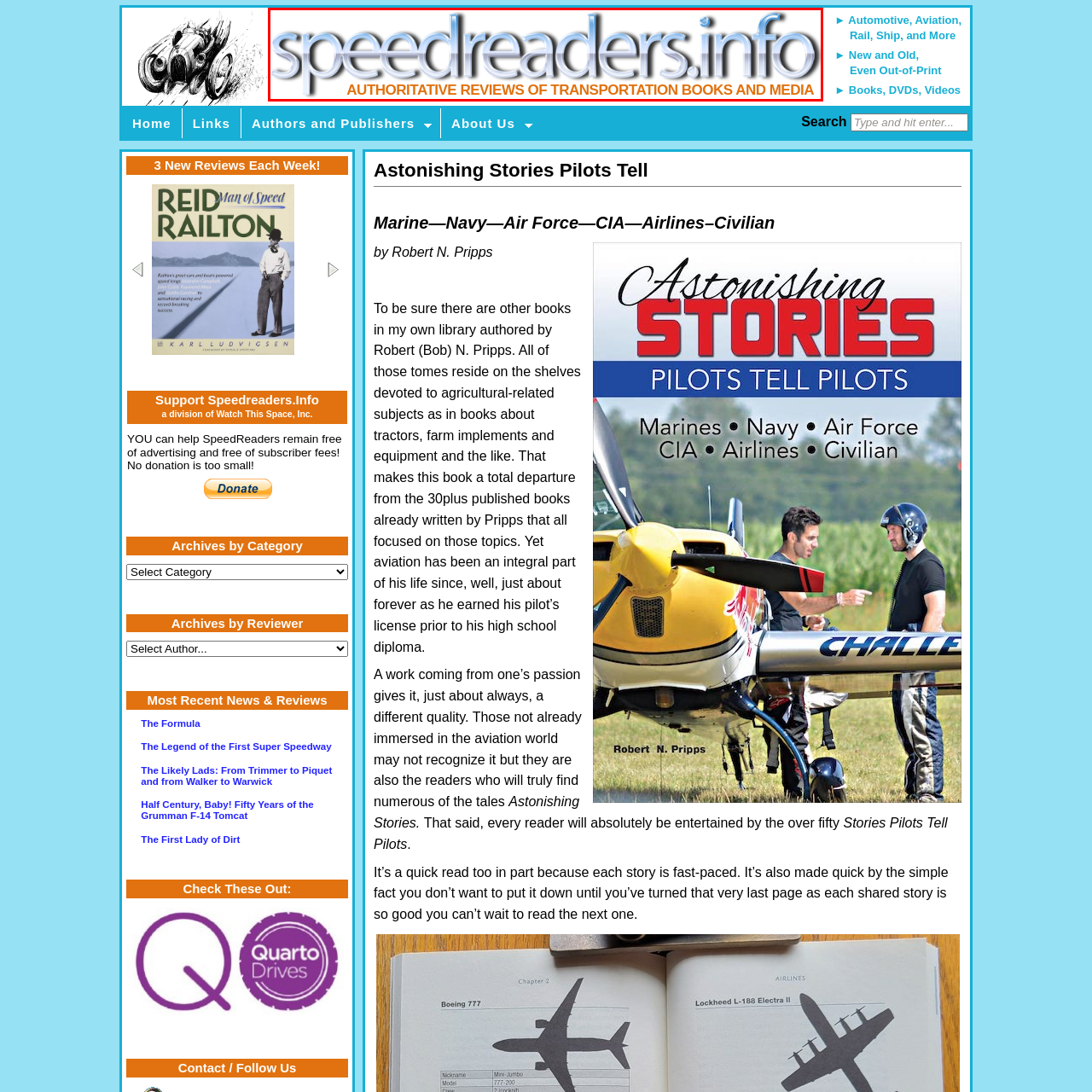What type of reviews does the website provide?
Focus on the visual details within the red bounding box and provide an in-depth answer based on your observations.

The phrase 'AUTHORITATIVE REVIEWS OF TRANSPORTATION BOOKS AND MEDIA' is highlighted below the main title, indicating the site's mission to offer reliable critiques on various transportation books, DVDs, and other media.